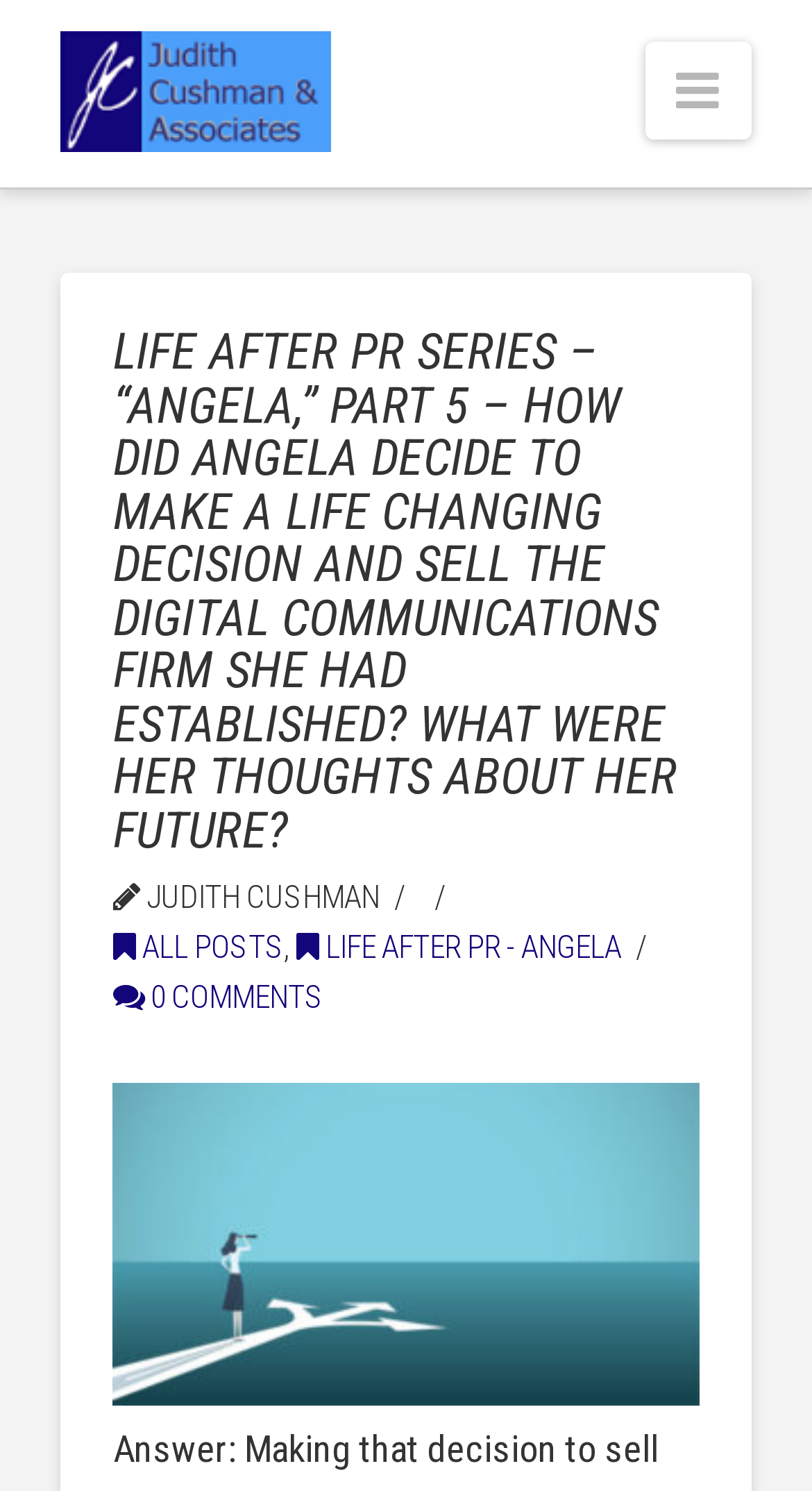Describe all visible elements and their arrangement on the webpage.

The webpage is about the "Life After PR Series" and specifically focuses on "Angela," Part 5. At the top-left corner, there is a link to "Judith Cushman & Associates" with a corresponding image, which provides a brief description of the company's services. 

On the top-right corner, there is a navigation link with an icon. Below this navigation link, there is a header section that spans across the page. Within this header section, there is a prominent heading that summarizes the content of the page, which is about Angela's life-changing decision to sell her digital communications firm and her thoughts about her future.

Below the heading, there is a section with the name "JUDITH CUSHMAN" and two links: "ALL POSTS" and "LIFE AFTER PR - ANGELA". These links are separated by a comma. Further down, there is a link to "0 COMMENTS" with an icon. 

At the bottom of the header section, there is a large image that appears to be related to human resources consulting and life after public relations.